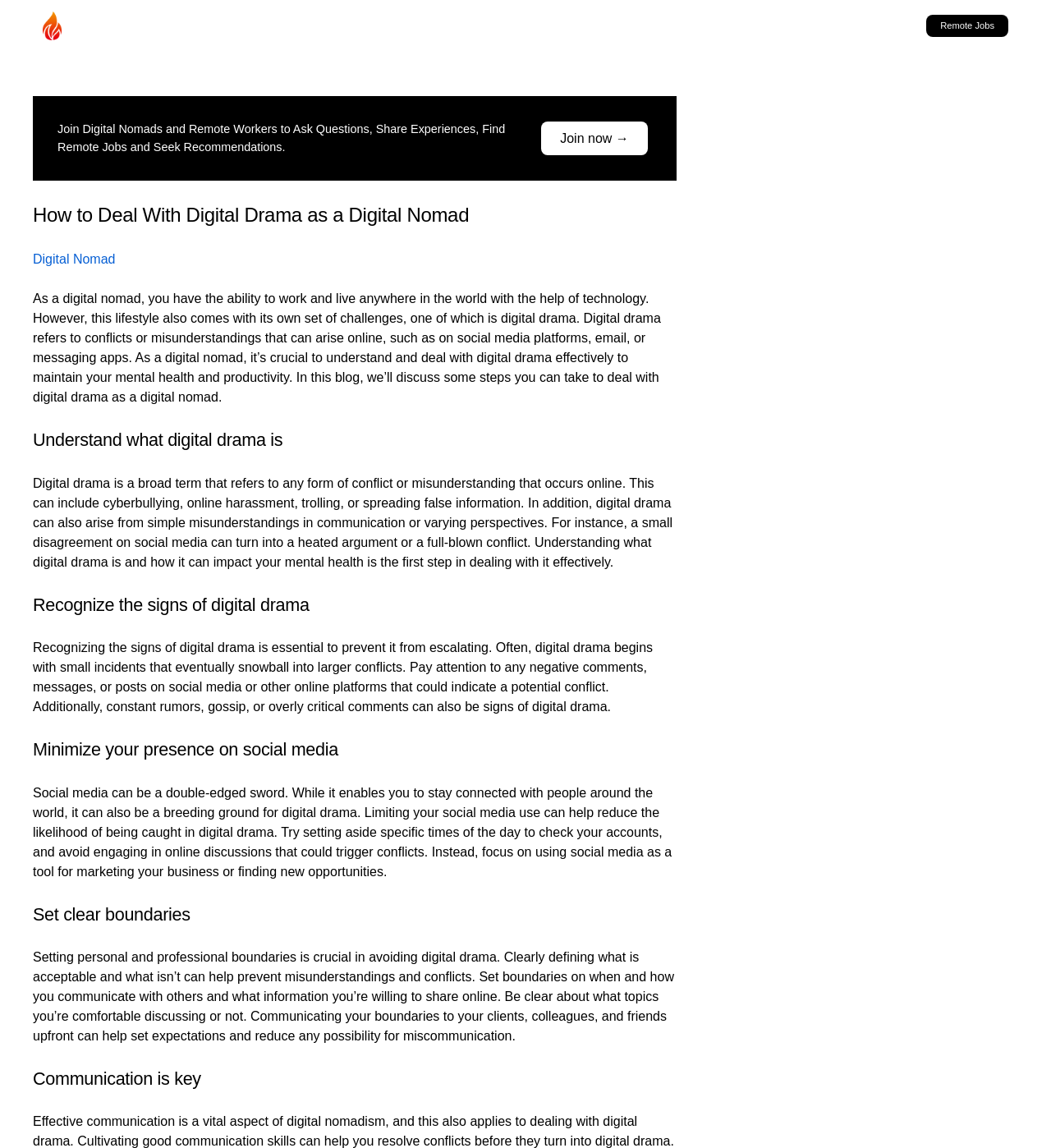What is the role of communication in dealing with digital drama?
Observe the image and answer the question with a one-word or short phrase response.

It is key